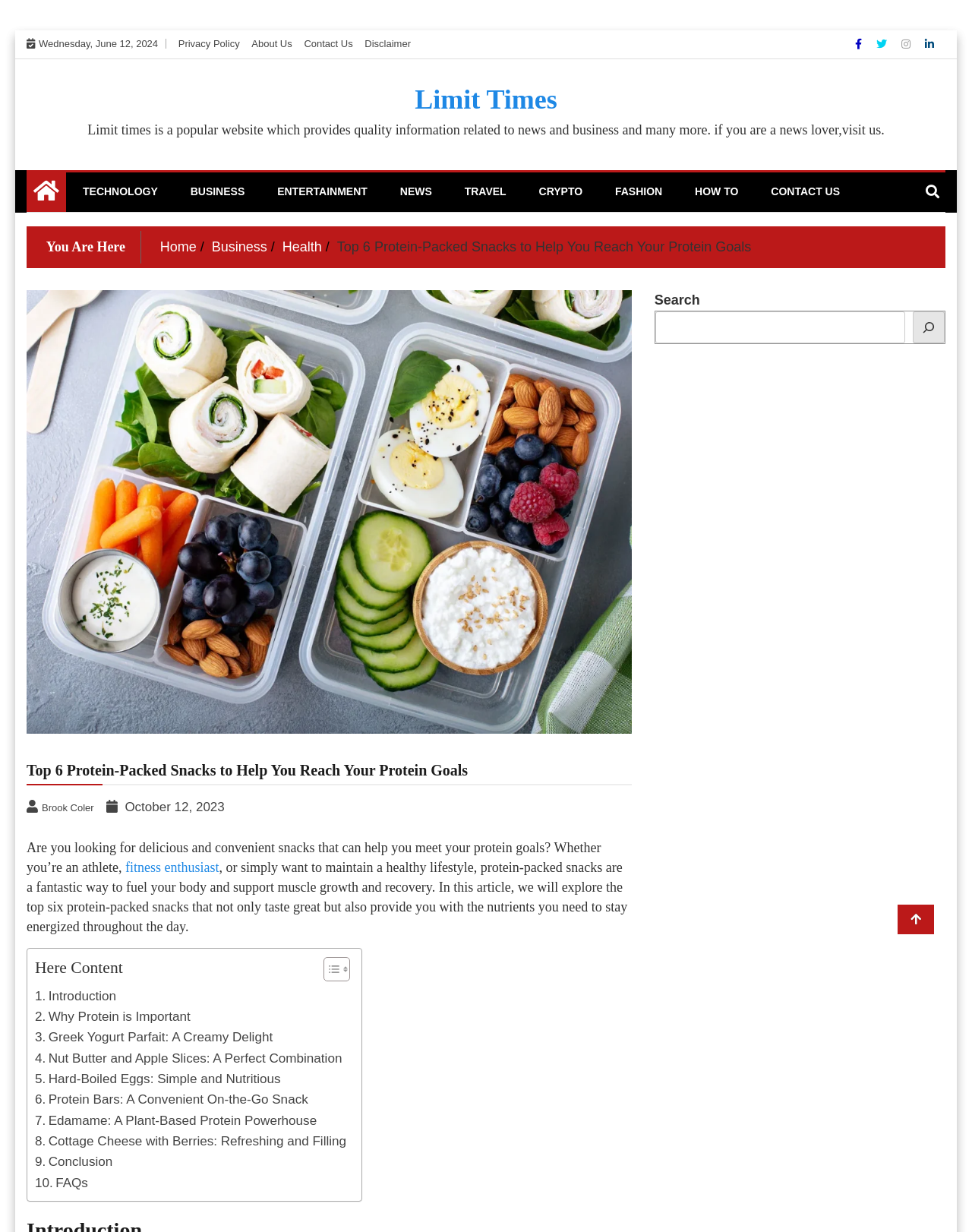Locate the bounding box coordinates of the clickable region to complete the following instruction: "Share this specific contribution."

None